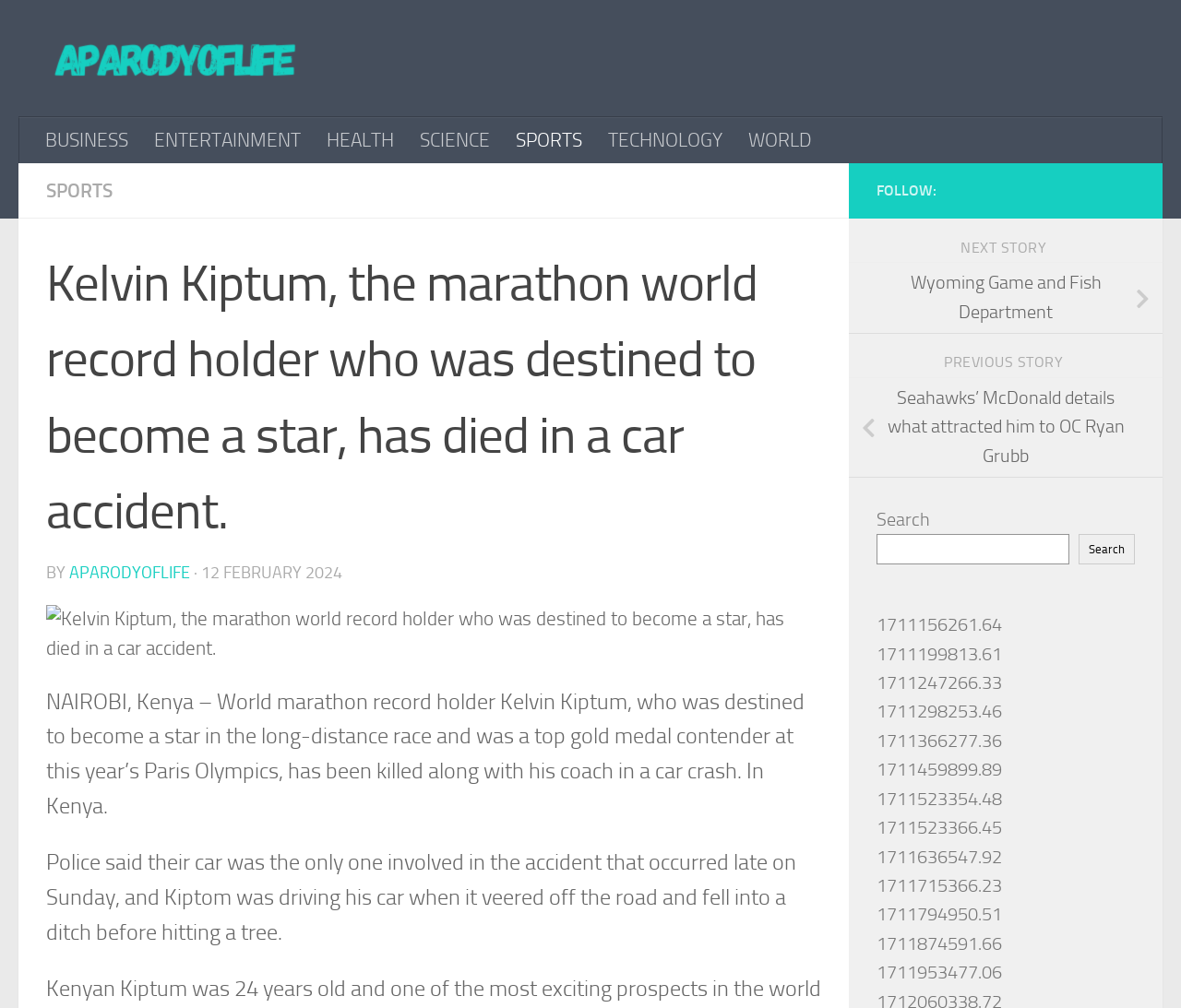Identify the bounding box for the described UI element. Provide the coordinates in (top-left x, top-left y, bottom-right x, bottom-right y) format with values ranging from 0 to 1: 1711459899.89

[0.742, 0.753, 0.848, 0.774]